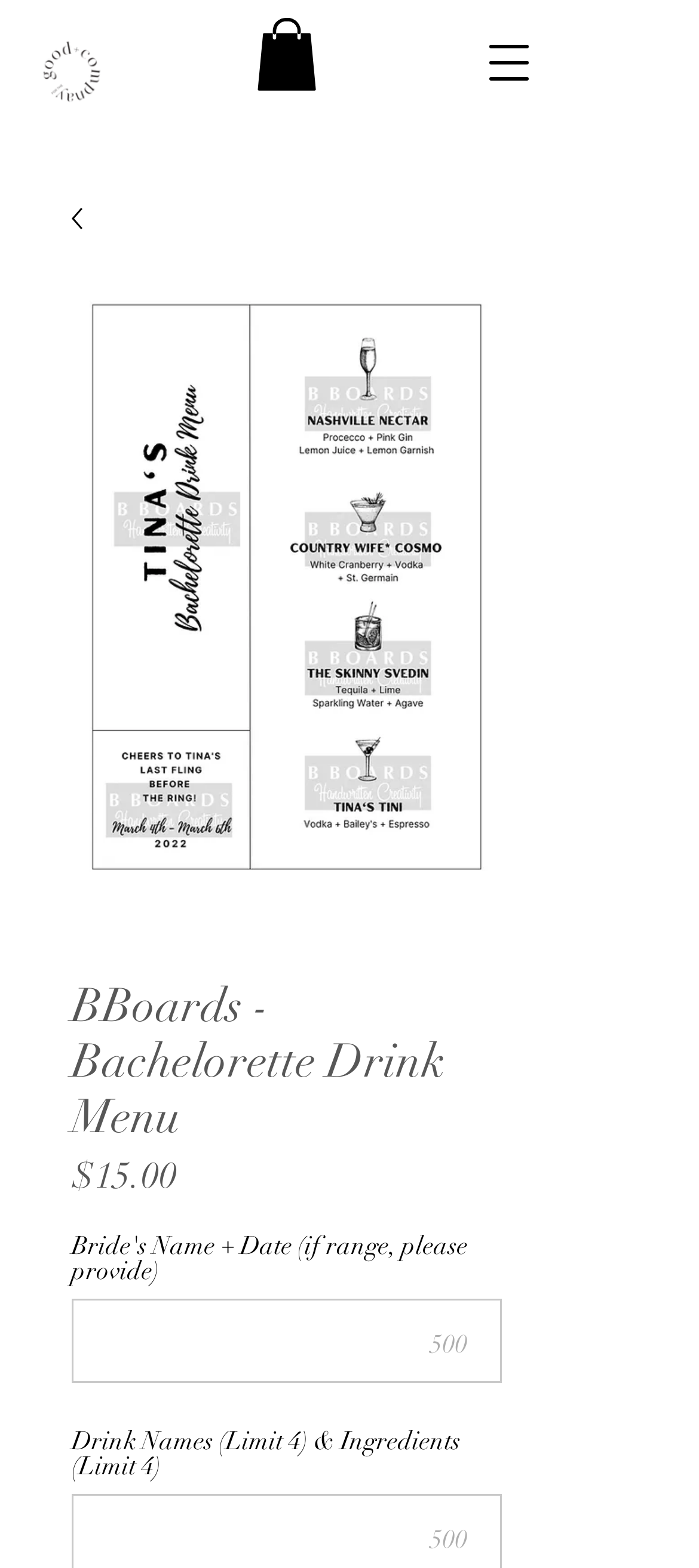Use the details in the image to answer the question thoroughly: 
What is the price of the BBoards?

I found the price of the BBoards by looking at the StaticText element with the text '$15.00' which is located below the heading 'BBoards - Bachelorette Drink Menu'.